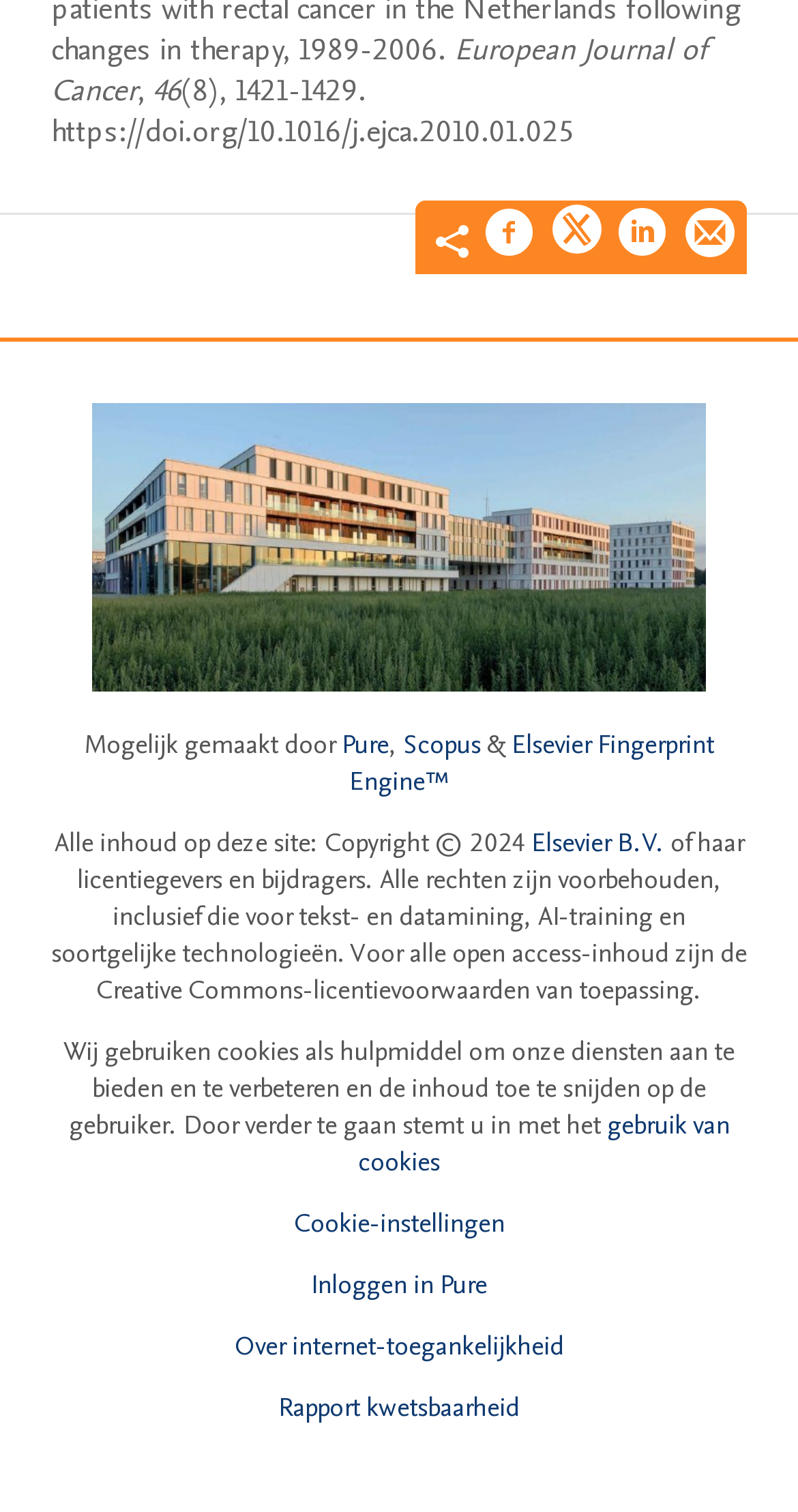Use the details in the image to answer the question thoroughly: 
What is the name of the journal?

The question asks for the name of the journal, which can be found in the StaticText element with the text 'European Journal of Cancer' at the top of the webpage.